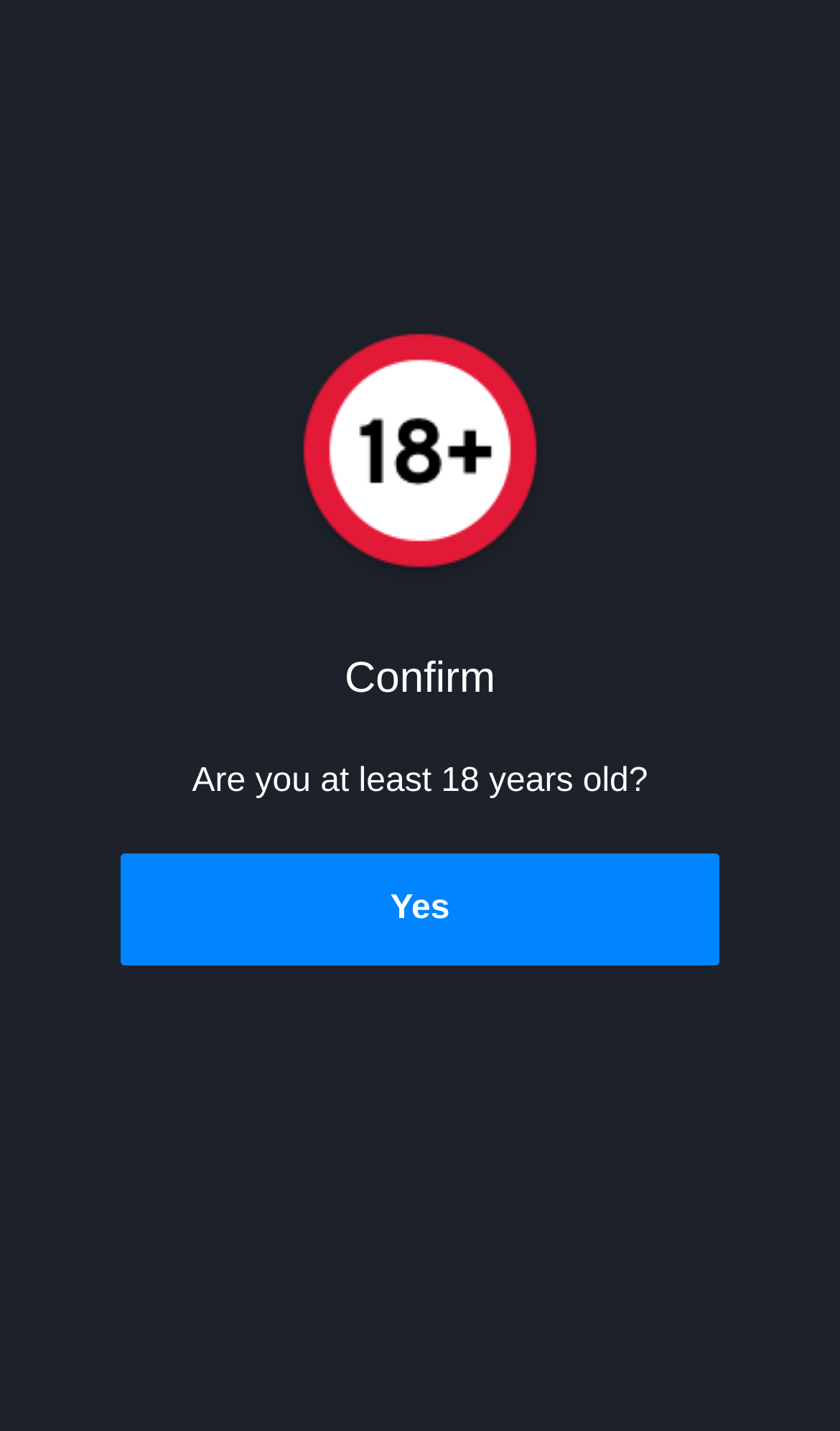What is the next step after confirming age?
Please provide a comprehensive answer based on the contents of the image.

The webpage does not provide any information about what happens after the user confirms their age, so it is unknown what the next step would be.